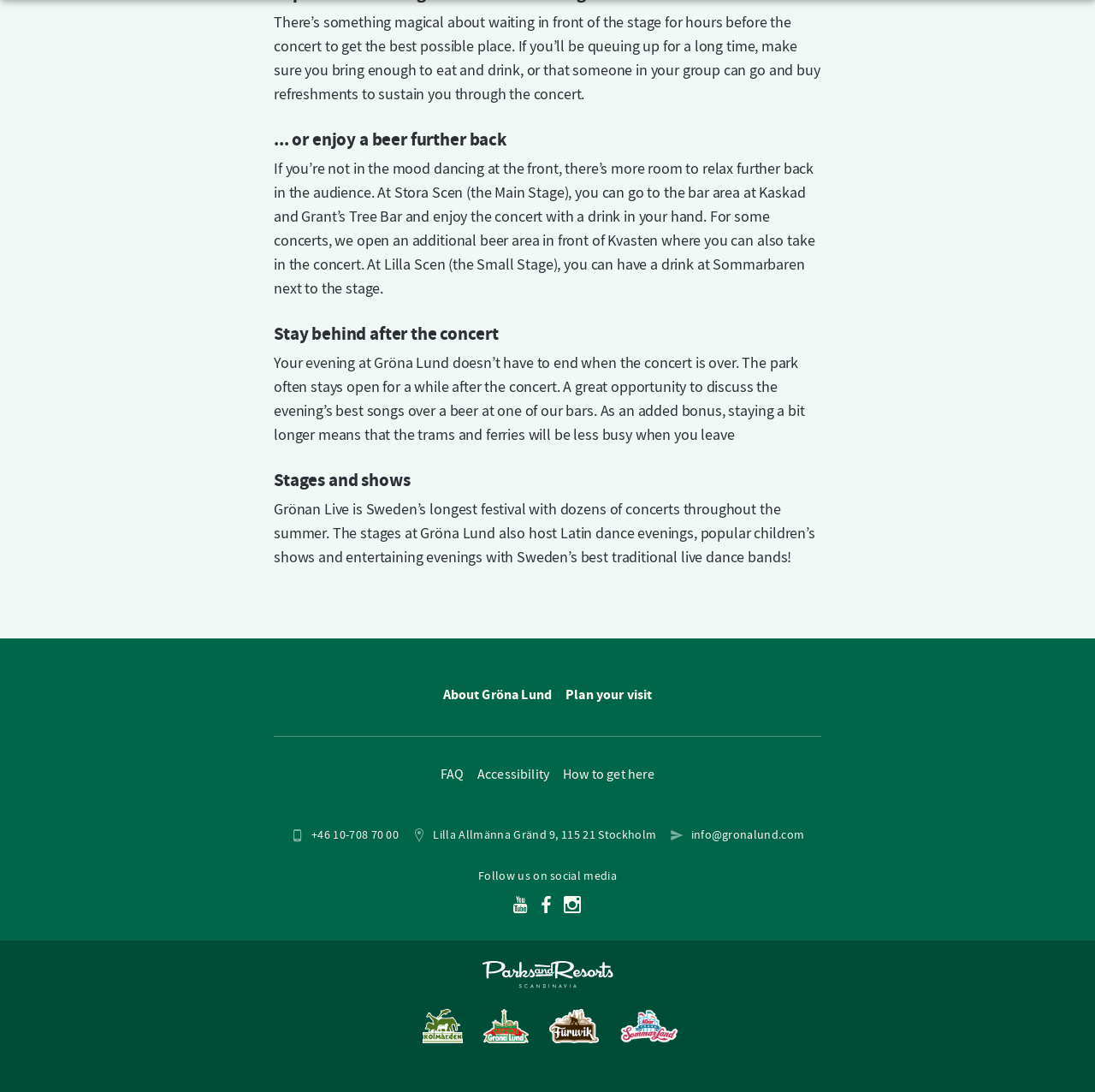Please specify the bounding box coordinates of the clickable section necessary to execute the following command: "Call +46 10-708 70 00".

[0.284, 0.757, 0.364, 0.771]